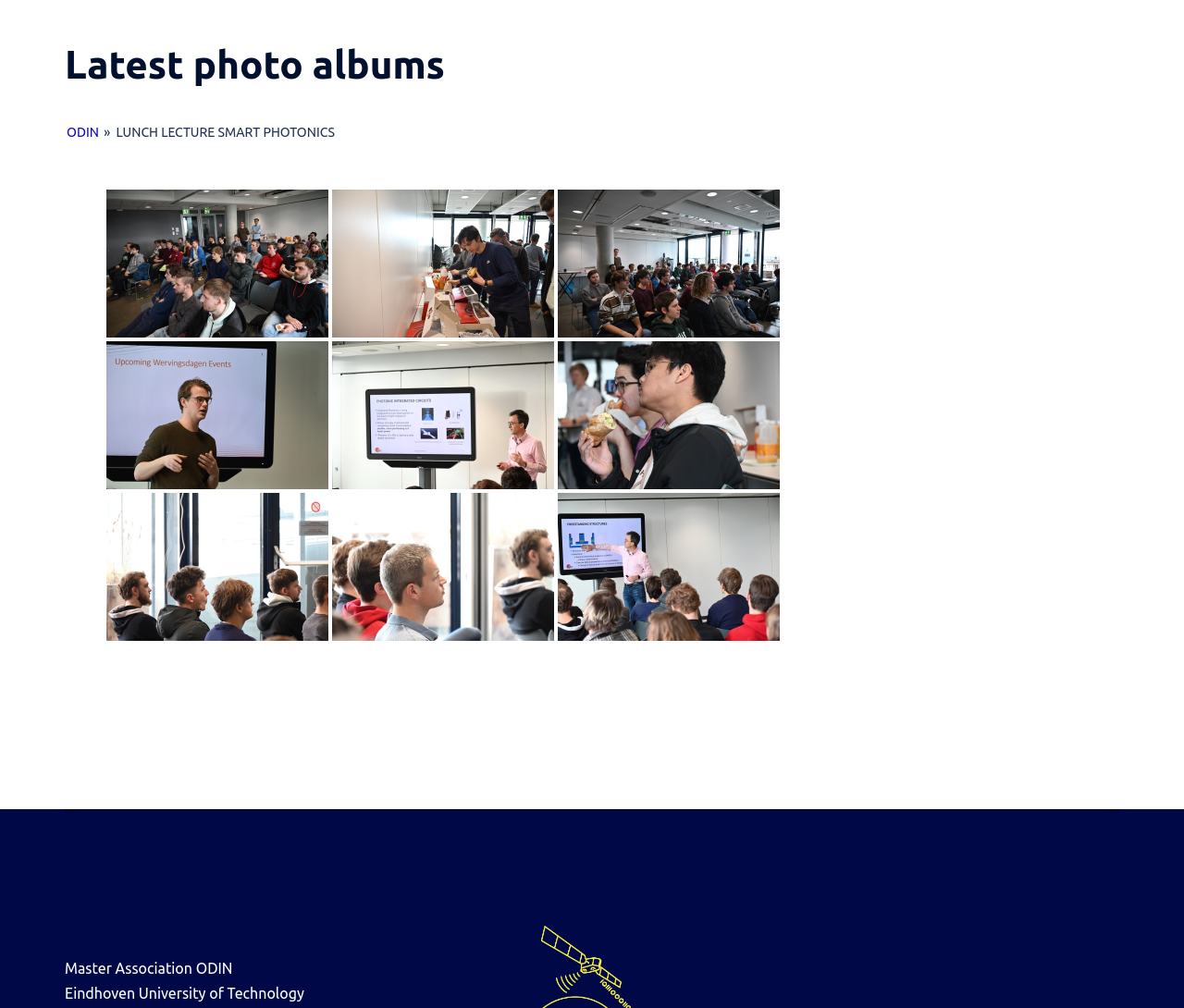Find the UI element described as: "alt="DSC_2097" title="DSC_2097"" and predict its bounding box coordinates. Ensure the coordinates are four float numbers between 0 and 1, [left, top, right, bottom].

[0.09, 0.489, 0.277, 0.636]